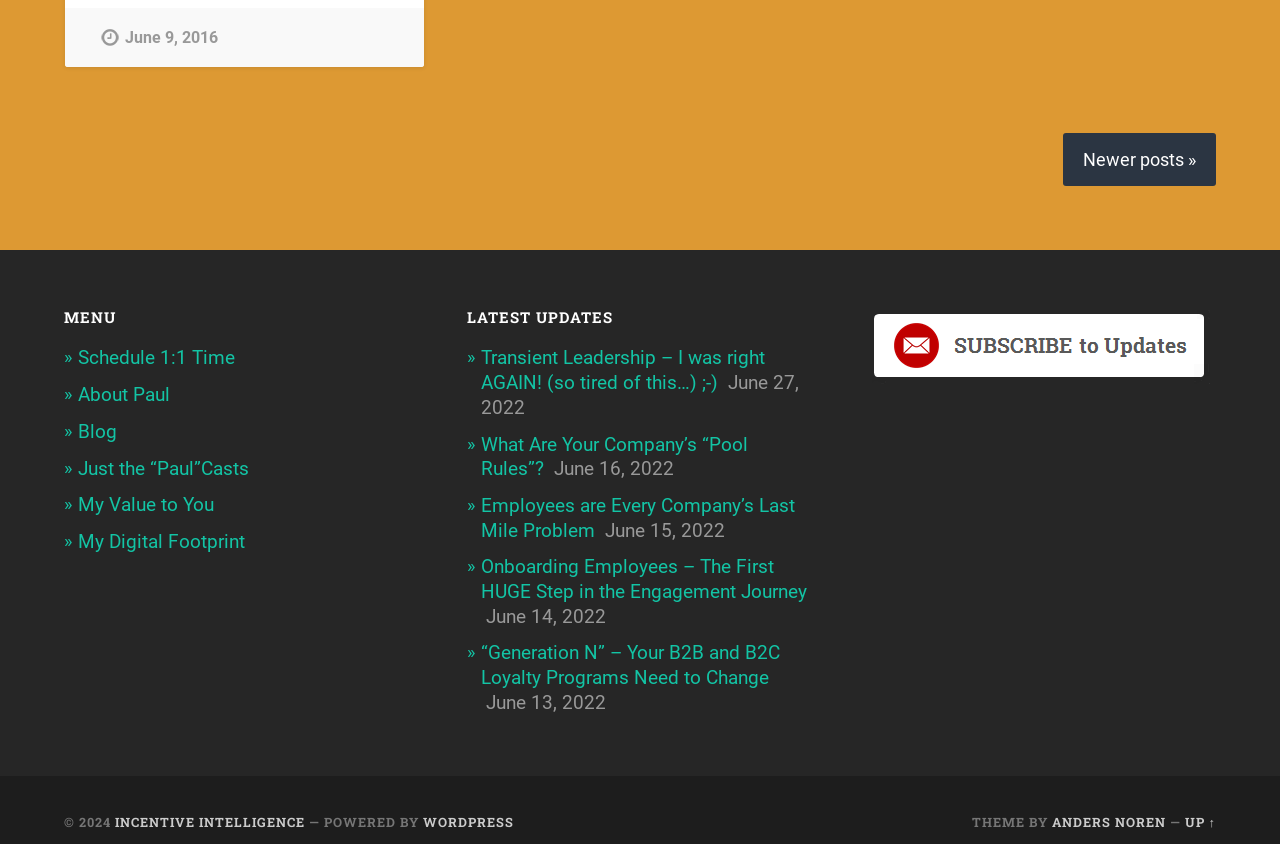Determine the bounding box coordinates of the clickable region to carry out the instruction: "Check the latest updates".

[0.365, 0.368, 0.635, 0.386]